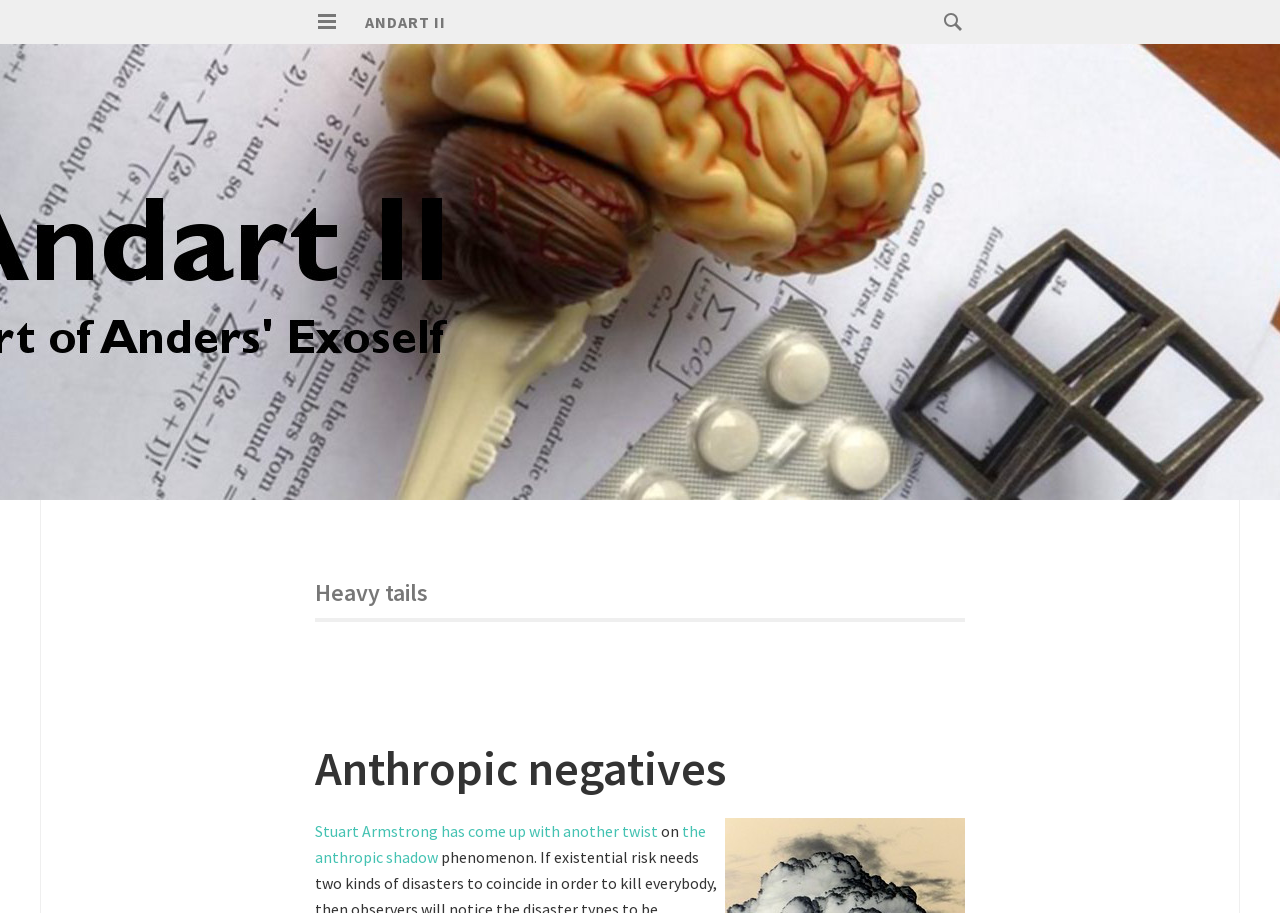Determine the bounding box coordinates for the UI element with the following description: "Andart II". The coordinates should be four float numbers between 0 and 1, represented as [left, top, right, bottom].

[0.285, 0.013, 0.348, 0.035]